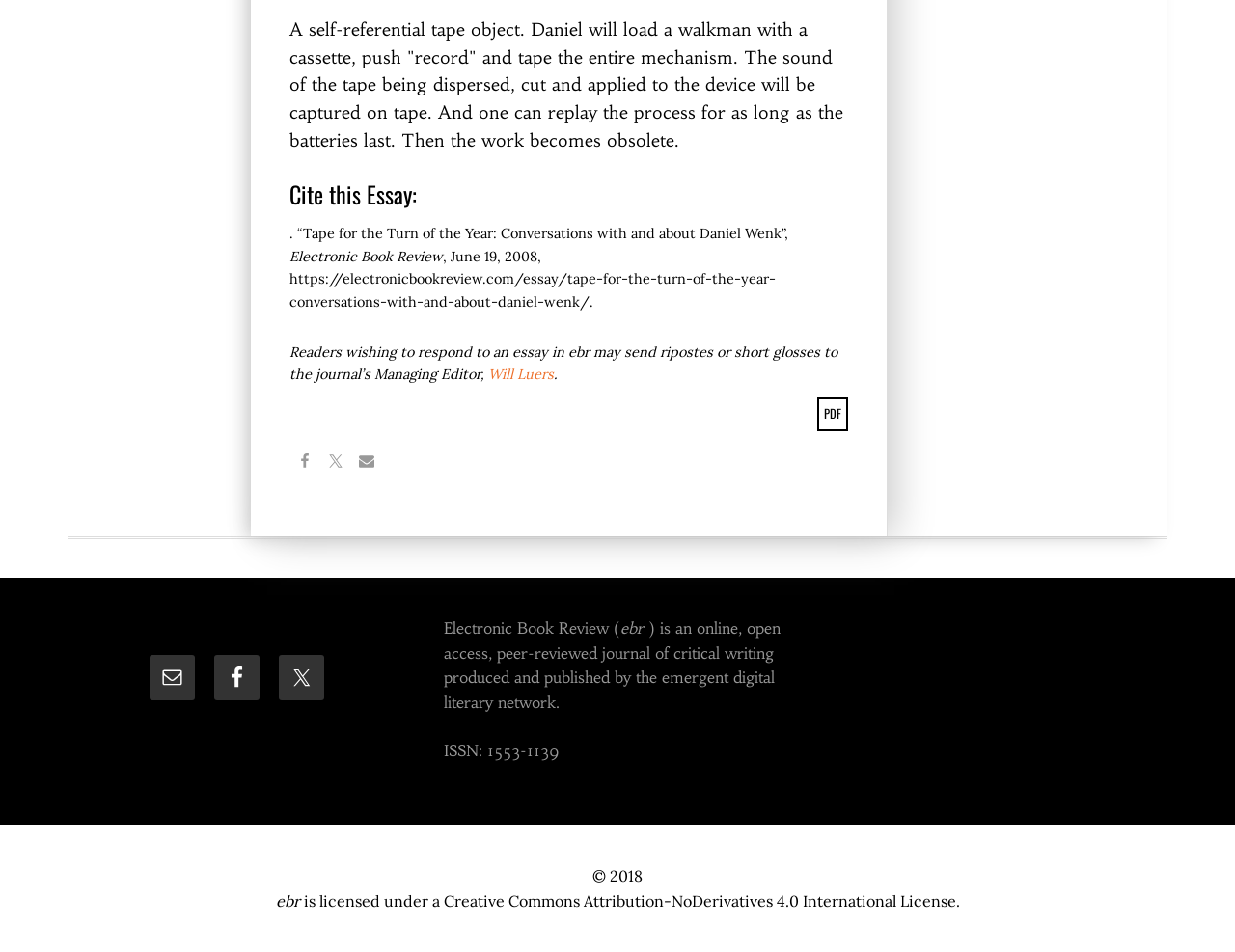Identify the bounding box coordinates of the clickable region required to complete the instruction: "Click on the 'Share on Facebook' link". The coordinates should be given as four float numbers within the range of 0 and 1, i.e., [left, top, right, bottom].

[0.234, 0.47, 0.259, 0.503]